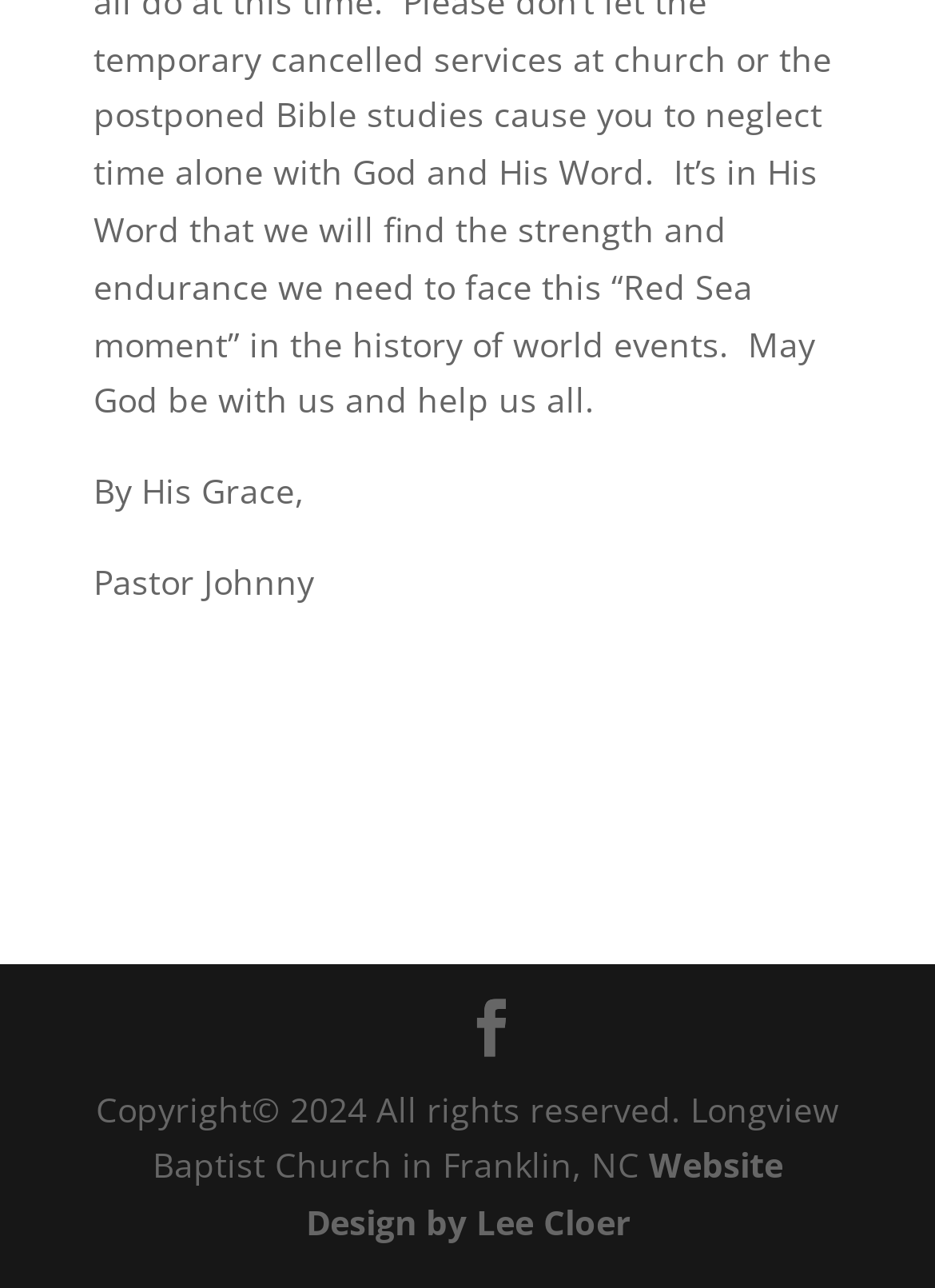Use the details in the image to answer the question thoroughly: 
What is the year of copyright?

The webpage has a copyright section at the bottom, which includes the year '2024', indicating that the copyright is for the year 2024.